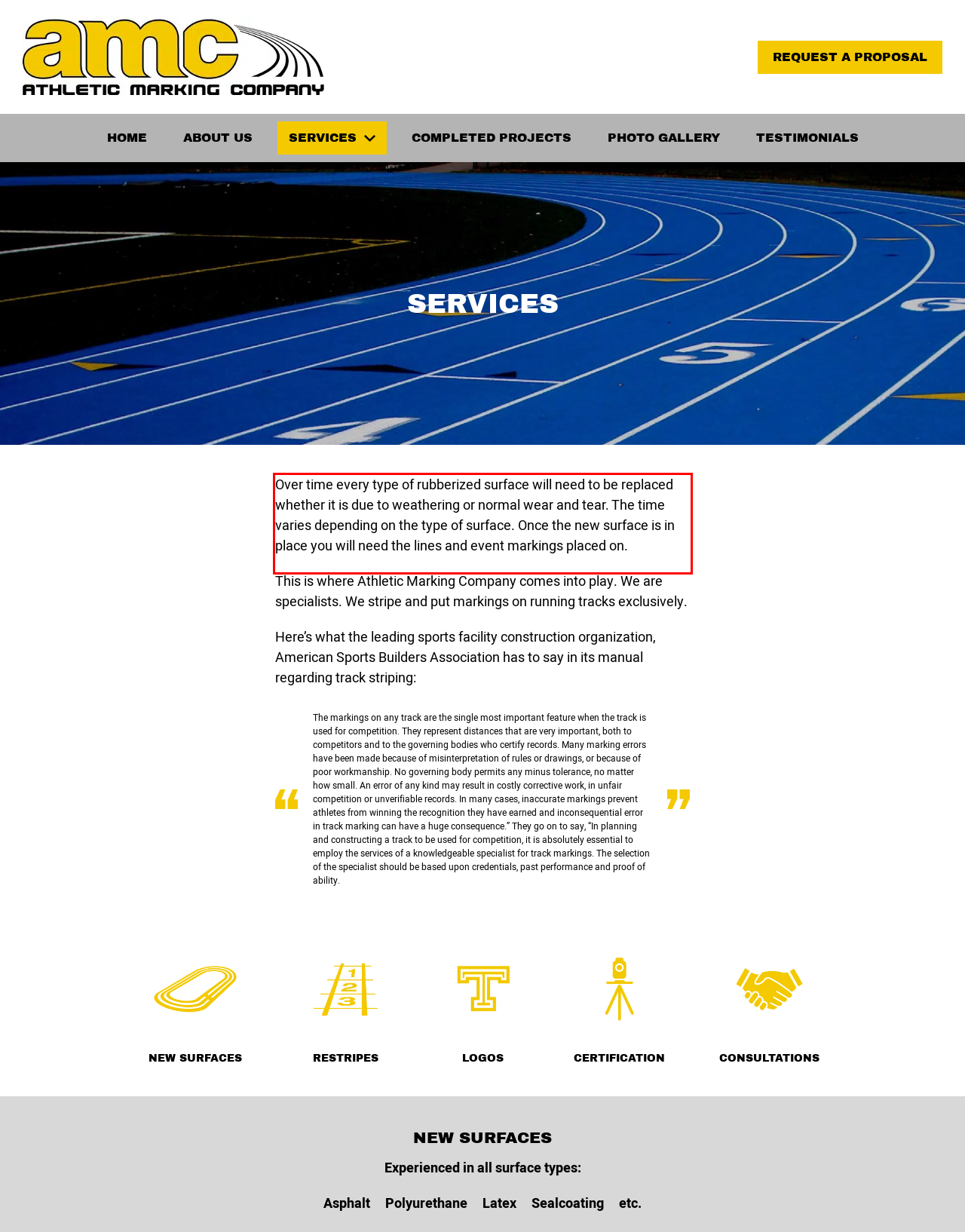Given a screenshot of a webpage containing a red bounding box, perform OCR on the text within this red bounding box and provide the text content.

Over time every type of rubberized surface will need to be replaced whether it is due to weathering or normal wear and tear. The time varies depending on the type of surface. Once the new surface is in place you will need the lines and event markings placed on.